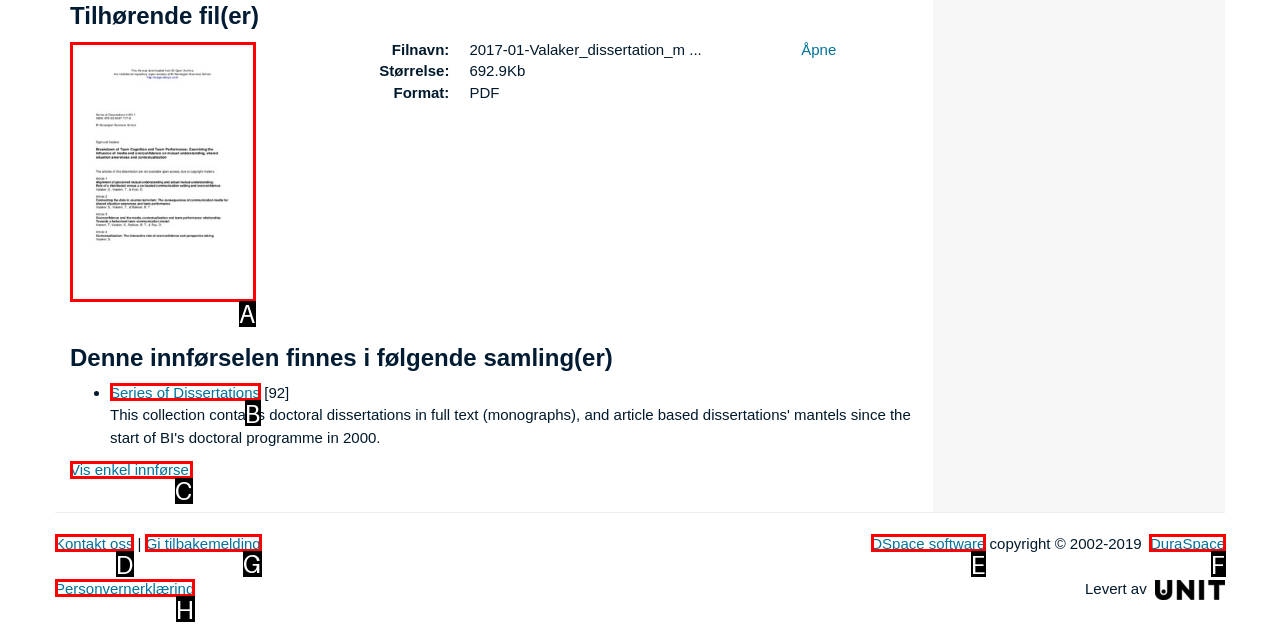Tell me which one HTML element I should click to complete the following task: Give feedback Answer with the option's letter from the given choices directly.

G